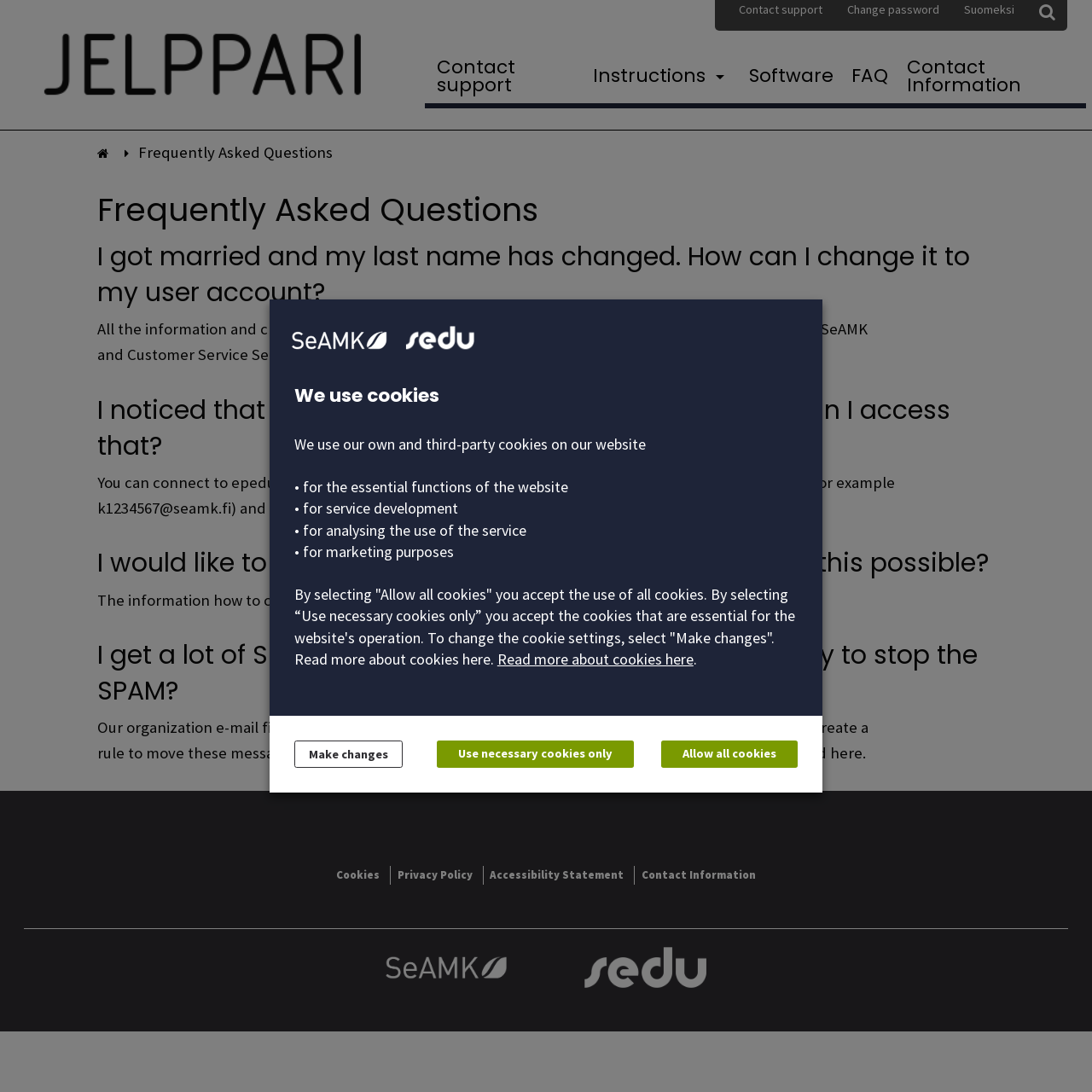Generate the text content of the main headline of the webpage.

Frequently Asked Questions